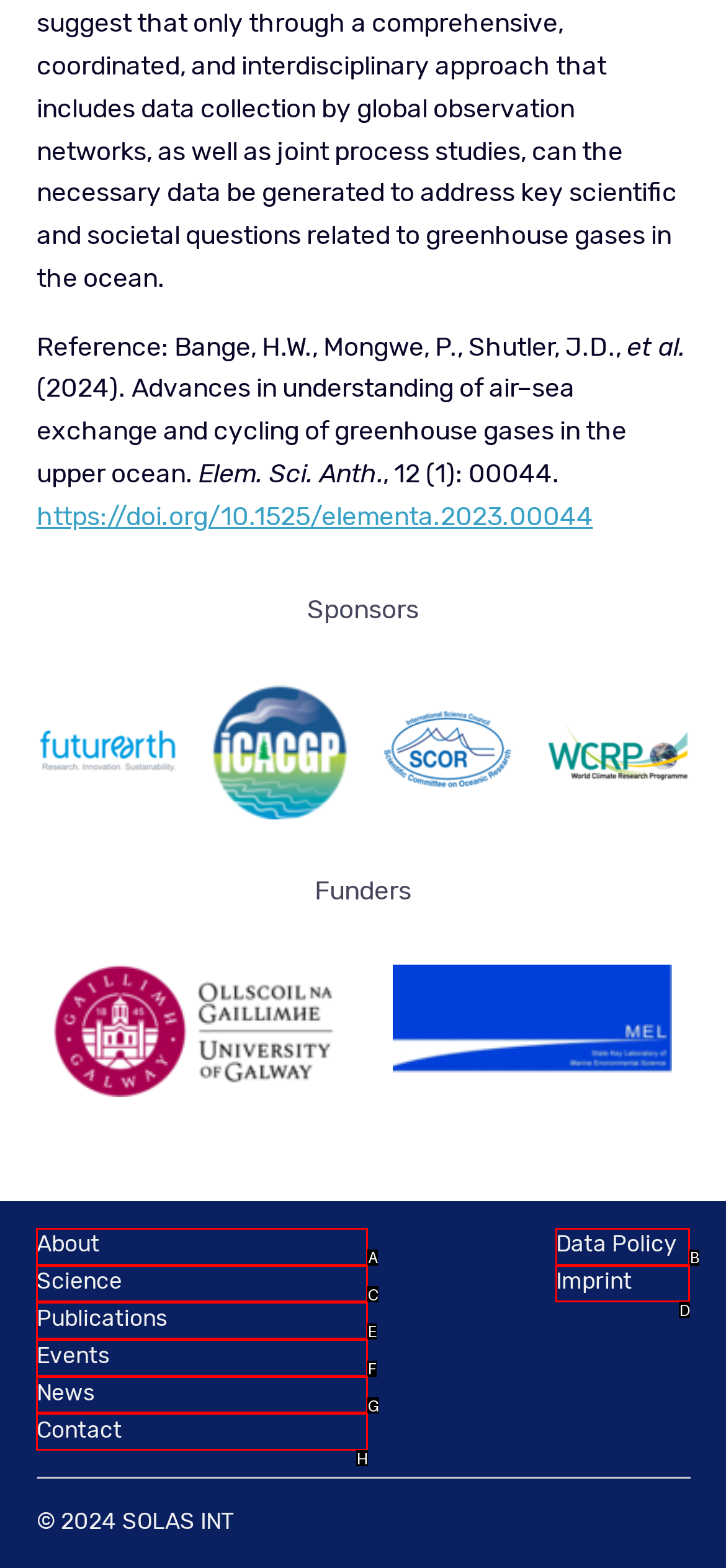Refer to the description: Data Policy and choose the option that best fits. Provide the letter of that option directly from the options.

B